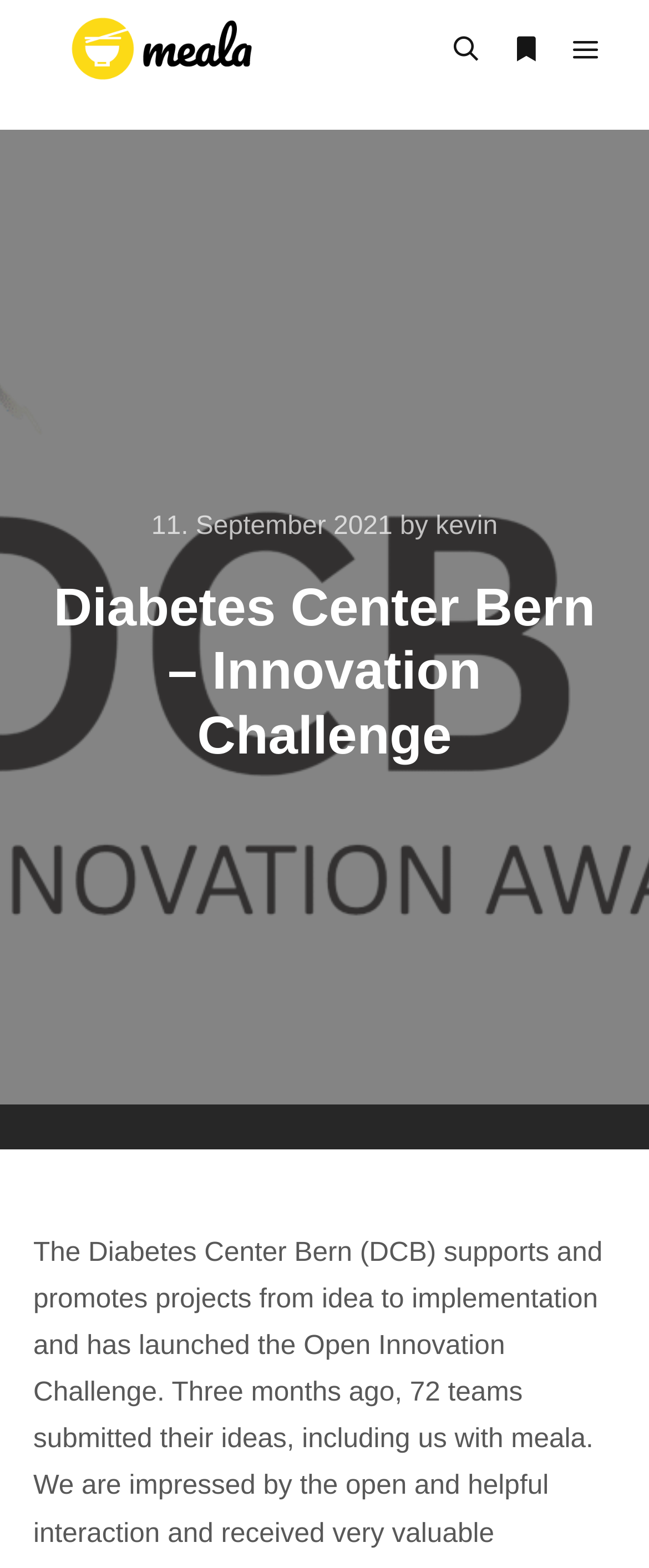Is there an image on the page?
Based on the screenshot, answer the question with a single word or phrase.

Yes